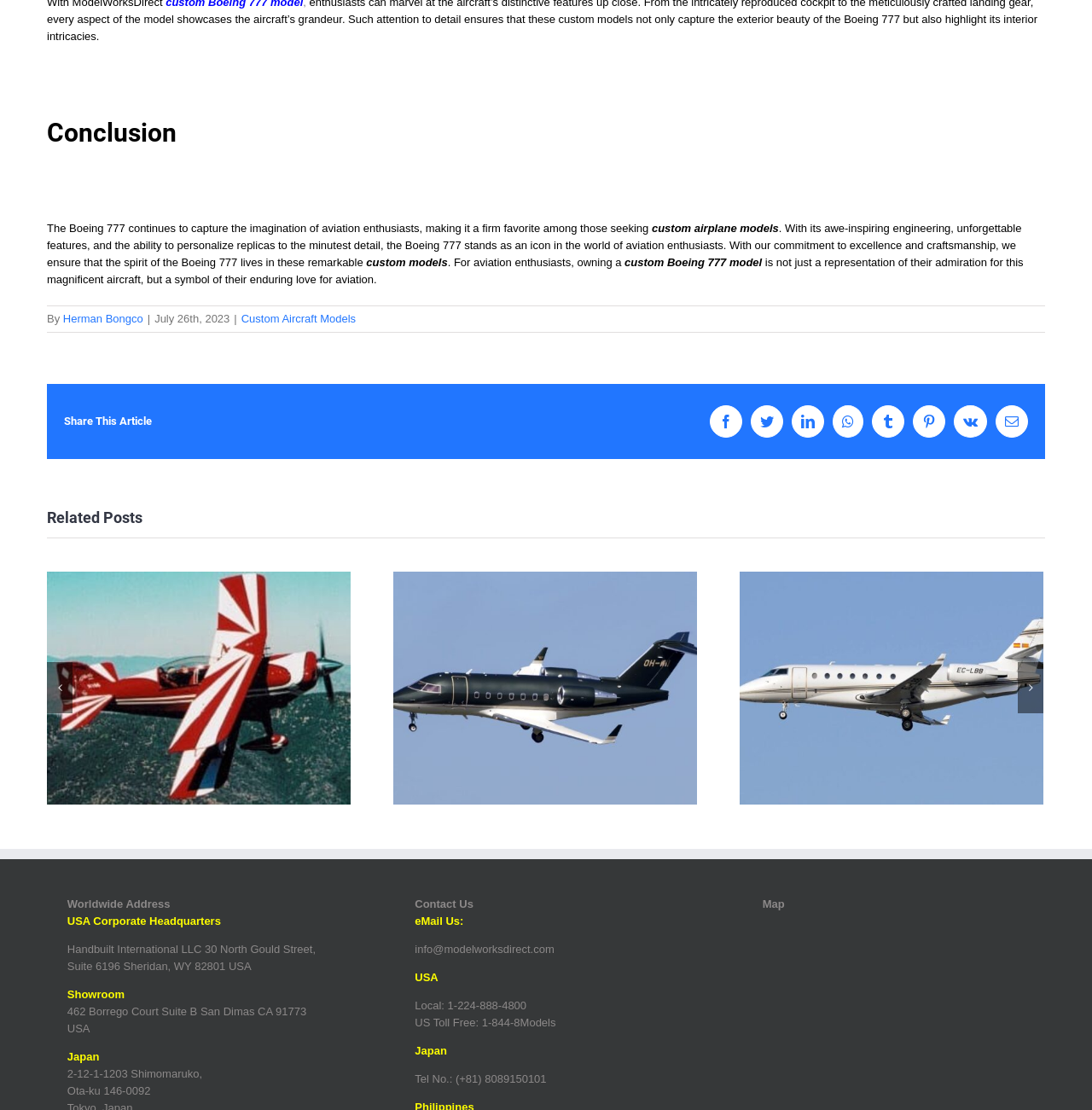Please give a succinct answer using a single word or phrase:
What is the name of the company mentioned on the webpage?

ModelWorks Direct